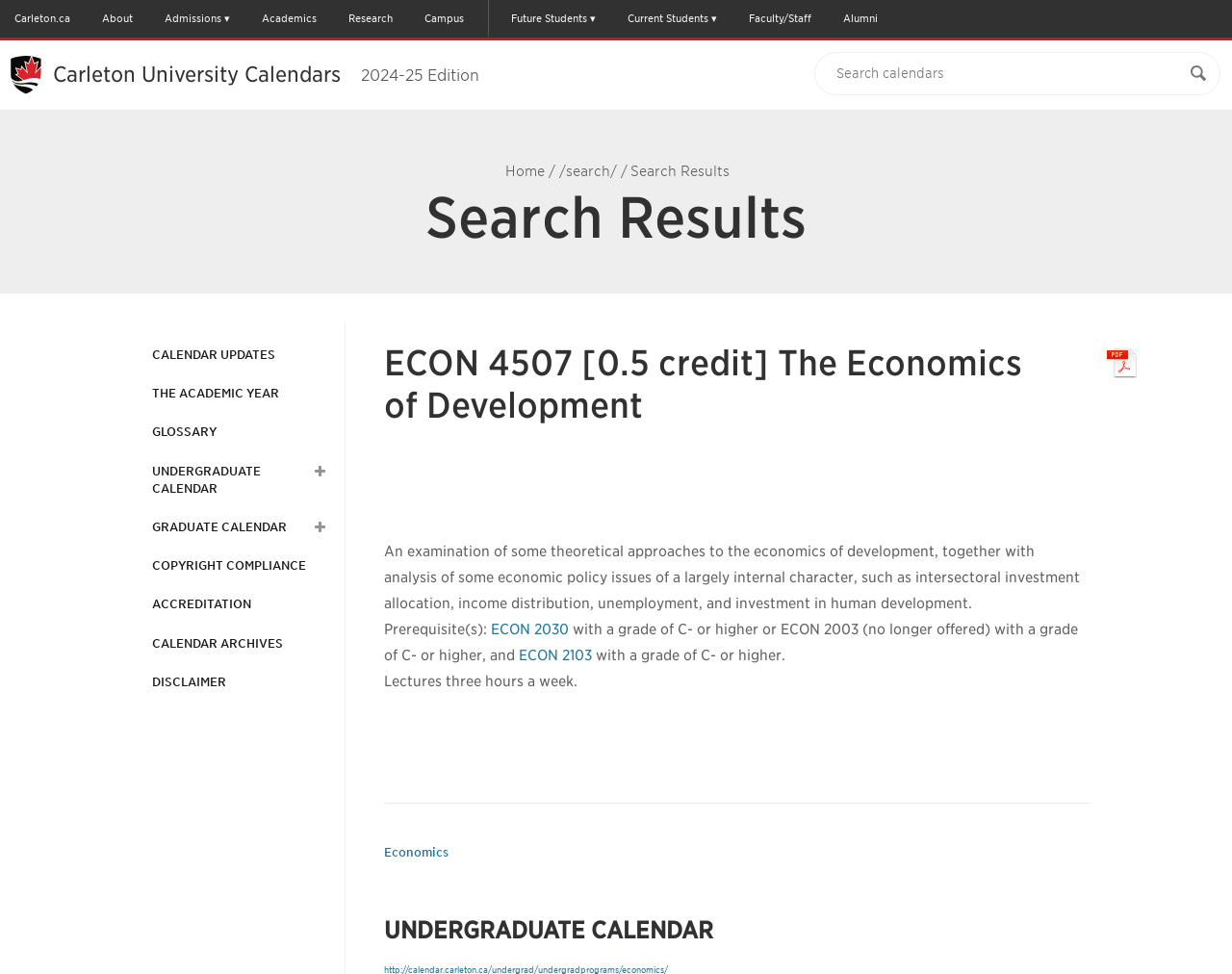What is the purpose of the search bar?
Use the information from the image to give a detailed answer to the question.

I found the answer by looking at the search bar and the button next to it, which says 'Search Carleton University Calendars'. This suggests that the search bar is intended for searching within the Carleton University Calendars.